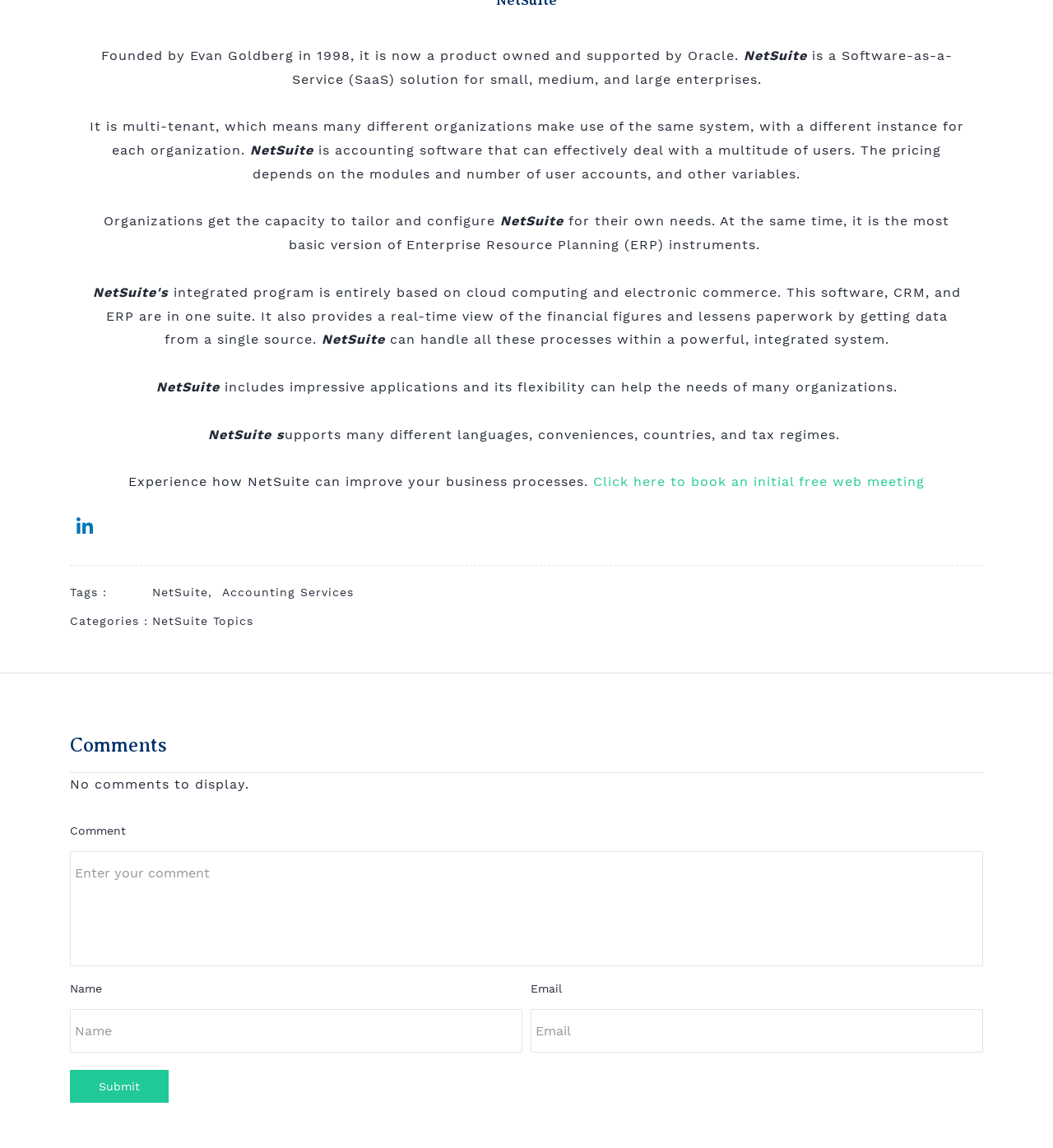Determine the bounding box coordinates for the area you should click to complete the following instruction: "Enter your comment".

[0.066, 0.742, 0.934, 0.842]